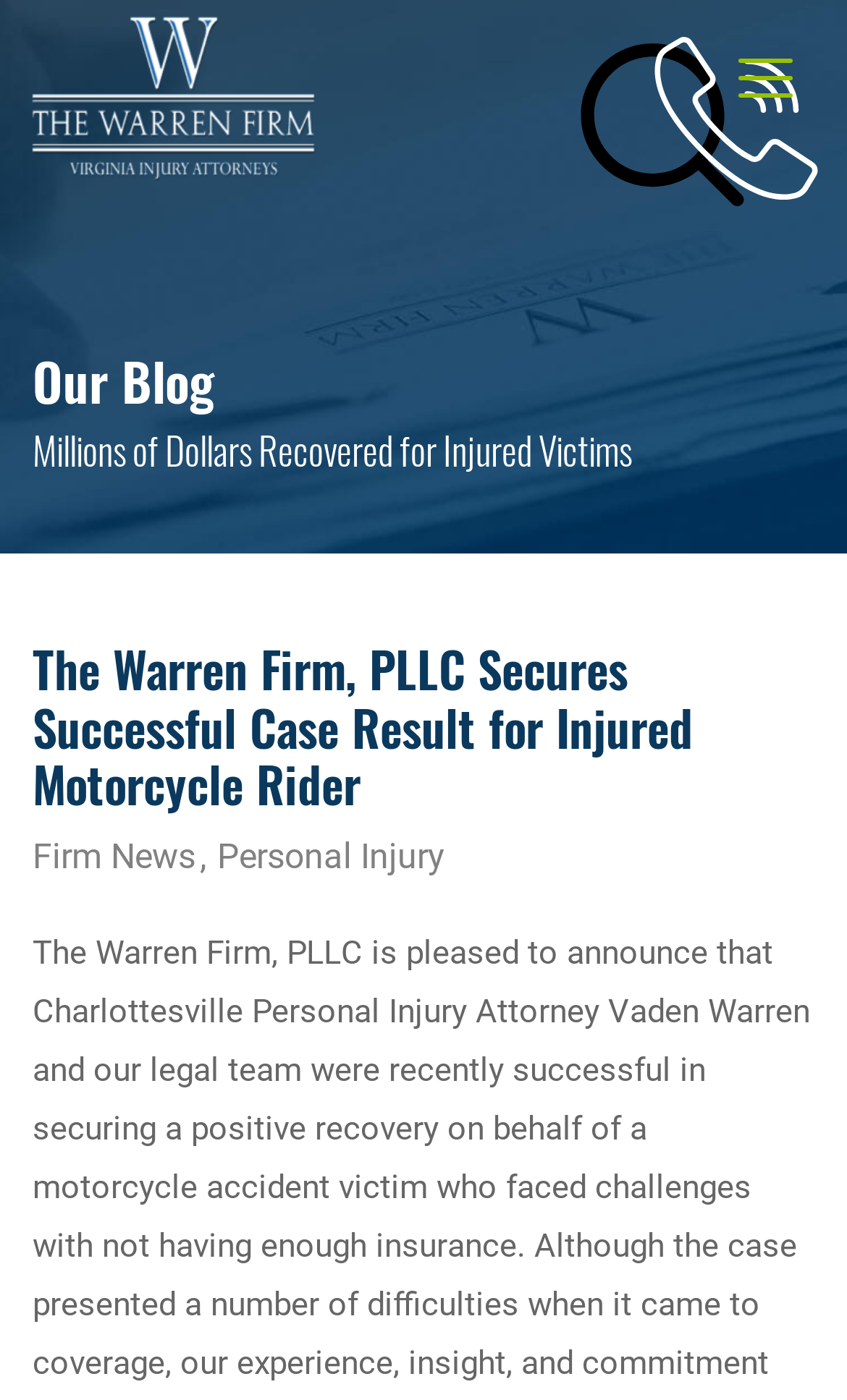Based on the description "Personal Injury", find the bounding box of the specified UI element.

[0.256, 0.587, 0.538, 0.637]